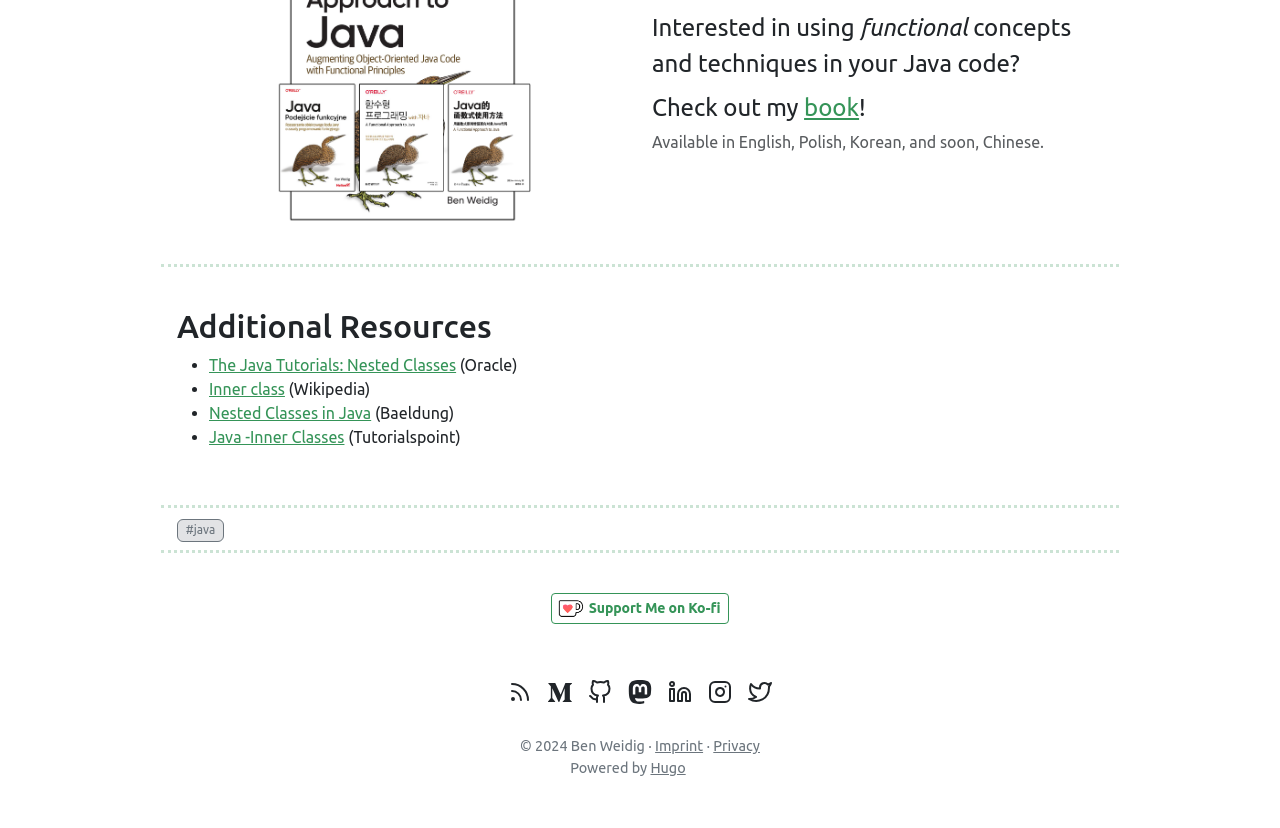What is the author's name?
Answer the question in a detailed and comprehensive manner.

The answer can be found in the footer section of the webpage, where it says '© 2024 Ben Weidig ·', indicating the author's name.